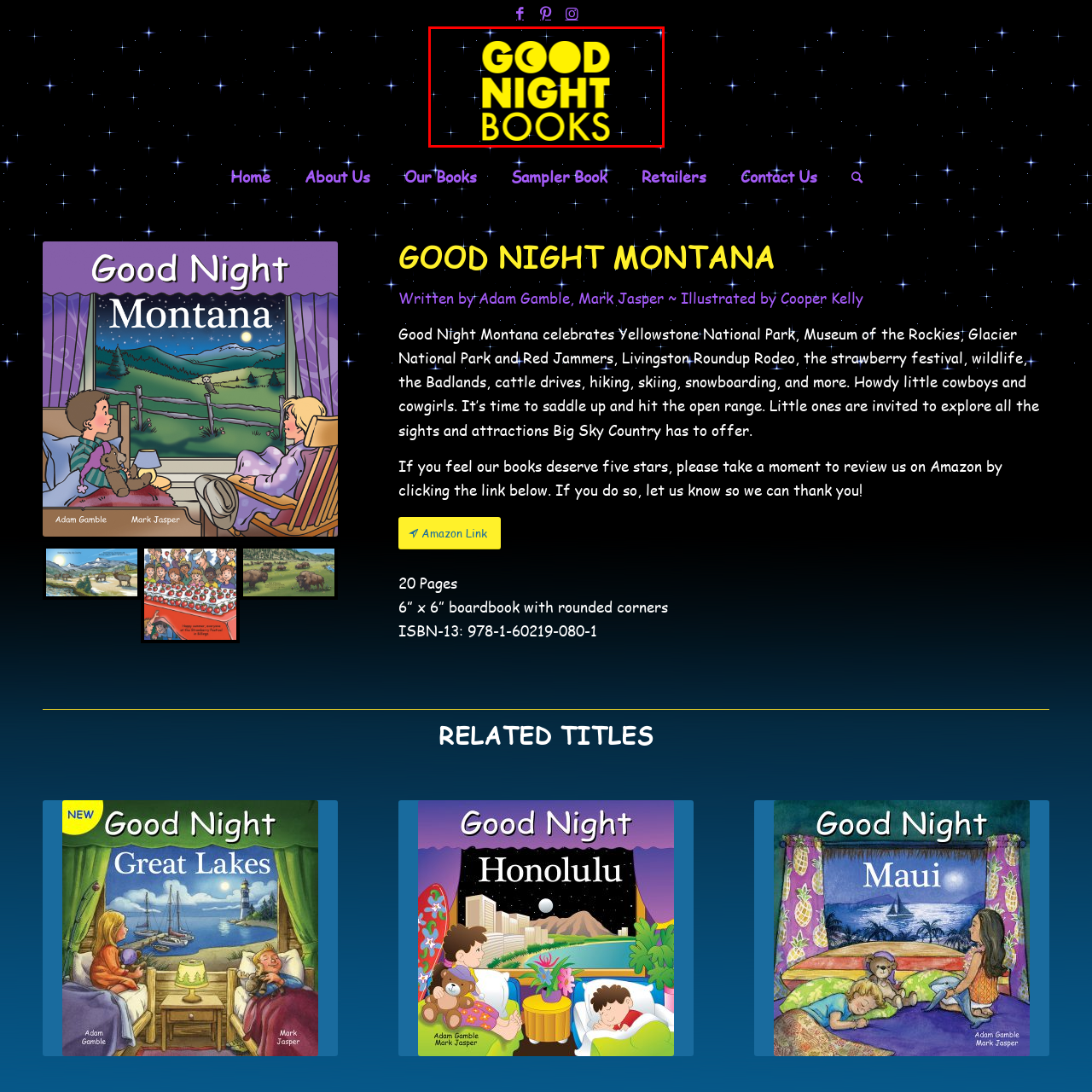What is the purpose of the 'Good Night Books' collection?
Inspect the image enclosed in the red bounding box and provide a thorough answer based on the information you see.

According to the caption, the 'Good Night Books' collection aims 'to soothe and entertain little ones as they embark on their nightly journey to sleep', implying that the purpose of the collection is to calm and engage children before bedtime.